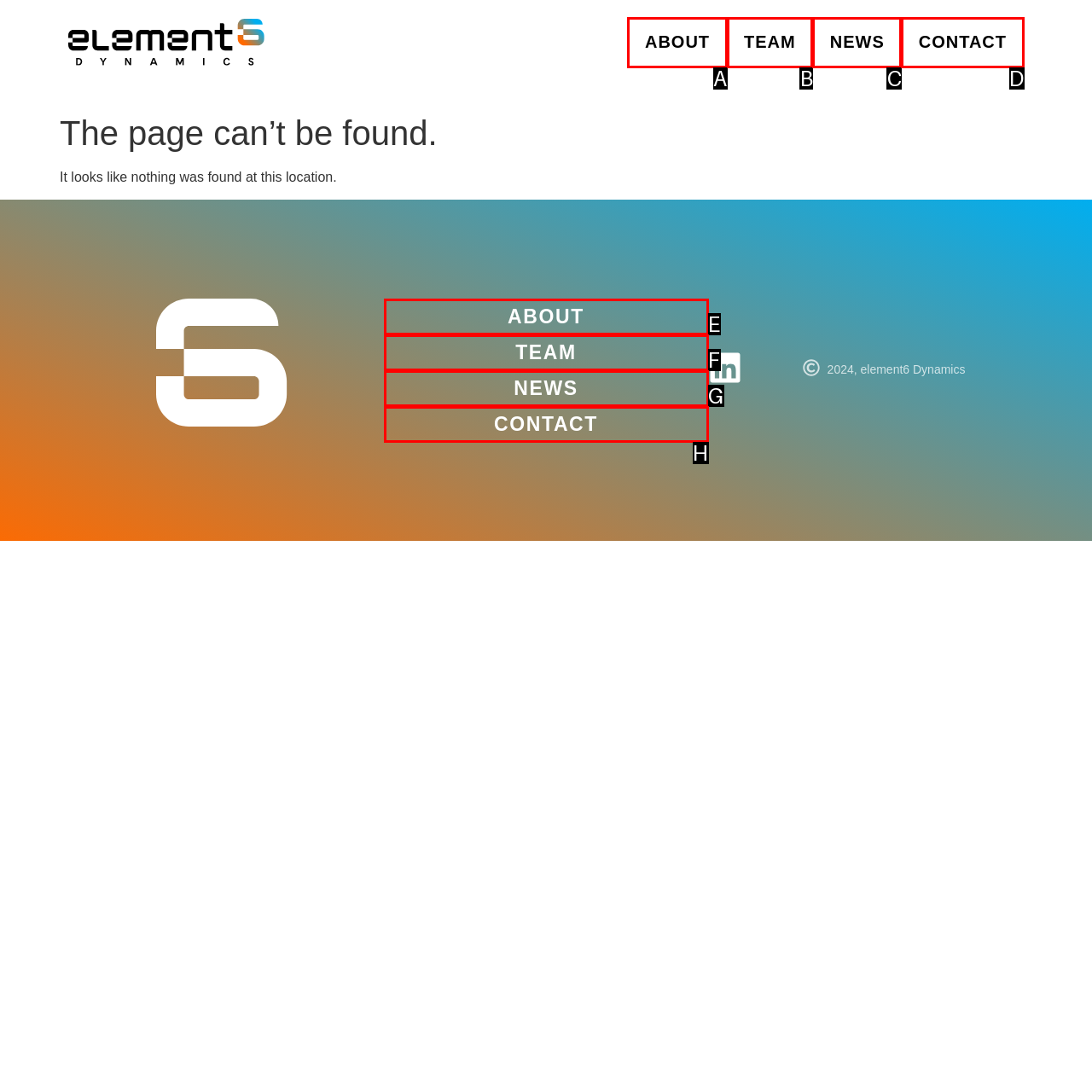Select the letter of the option that corresponds to: About
Provide the letter from the given options.

E